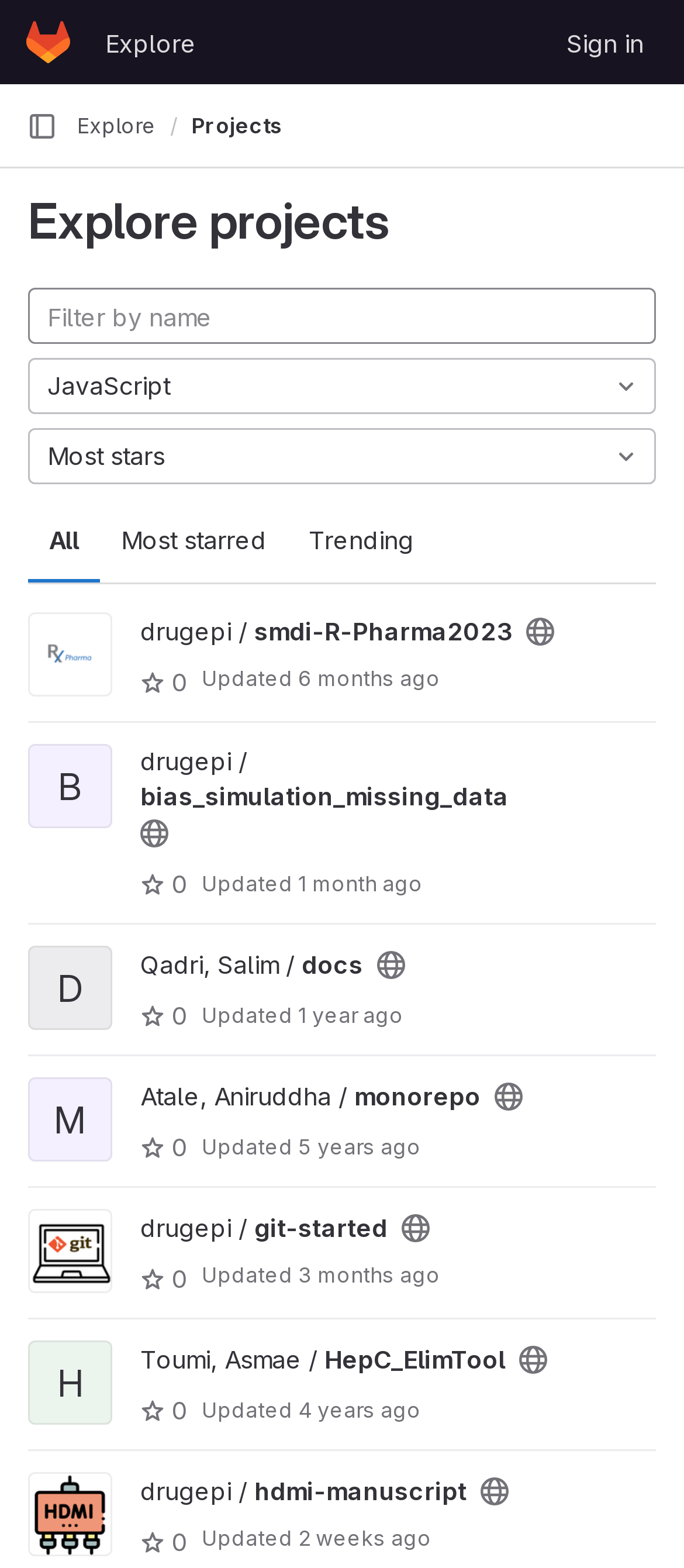Construct a comprehensive caption that outlines the webpage's structure and content.

This webpage is a project exploration page on GitLab, titled "Explore projects · GitLab". At the top, there is a navigation bar with links to "Homepage", "Explore", and "Sign in". Below the navigation bar, there is a breadcrumbs navigation section with links to "Explore" and "Projects". 

To the left of the breadcrumbs navigation, there is a heading that reads "Explore projects". Below the heading, there is a tab list with three tabs: "All", "Most starred", and "Trending". Next to the tab list, there is a search box labeled "Filter by name". 

Below the search box, there are several project listings, each with a heading that displays the project name, a link to the project, and a generic description indicating that the project is public and can be accessed without authentication. Each project listing also includes an image, a link to the project, and information about the project's update time, displayed in a human-readable format (e.g., "6 months ago", "1 year ago", etc.). 

There are 8 project listings in total, each with similar information and layout. The projects are listed in a vertical column, with the most recent updates at the top.